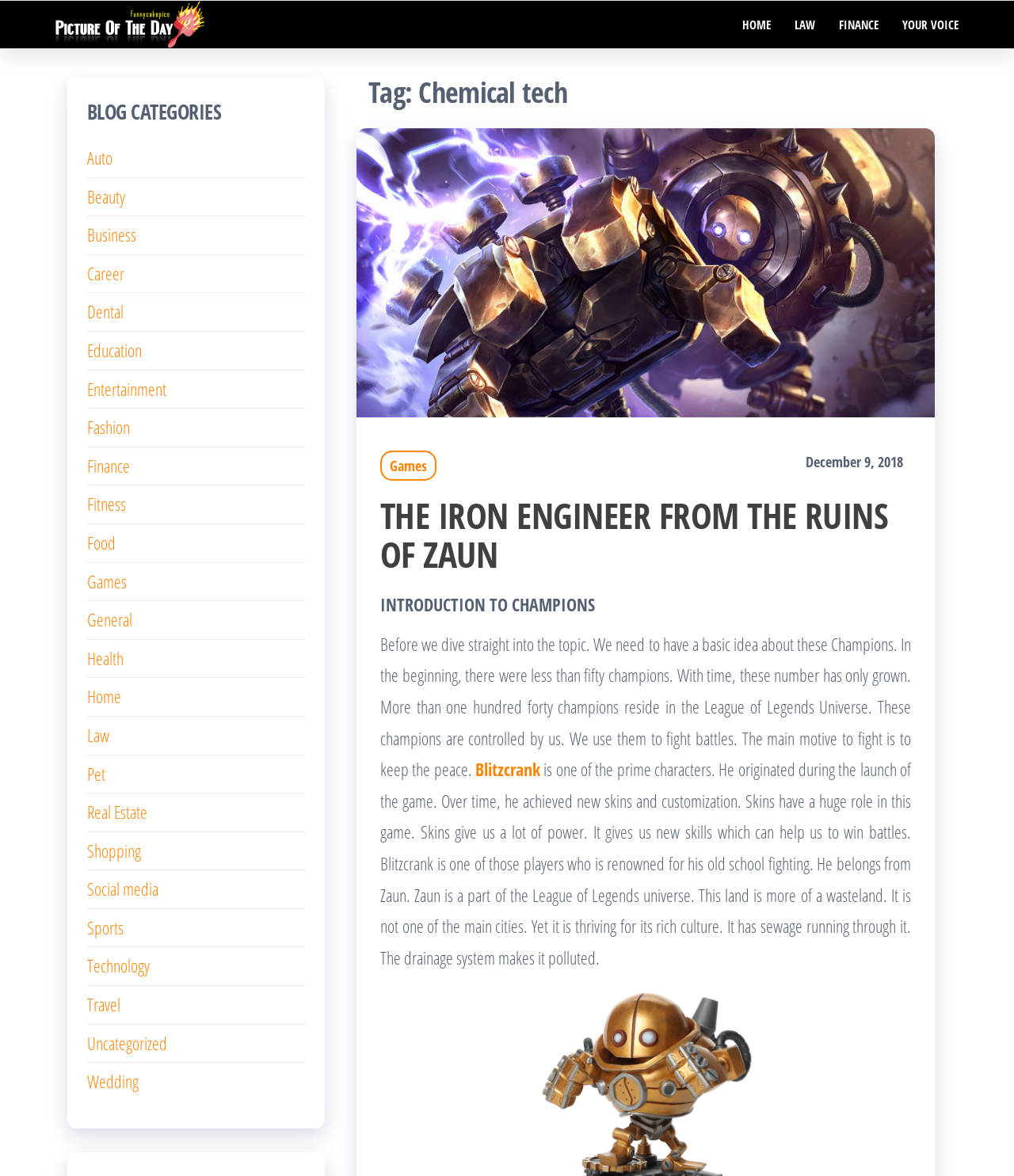Provide the bounding box coordinates for the UI element that is described by this text: "Business". The coordinates should be in the form of four float numbers between 0 and 1: [left, top, right, bottom].

[0.086, 0.189, 0.134, 0.21]